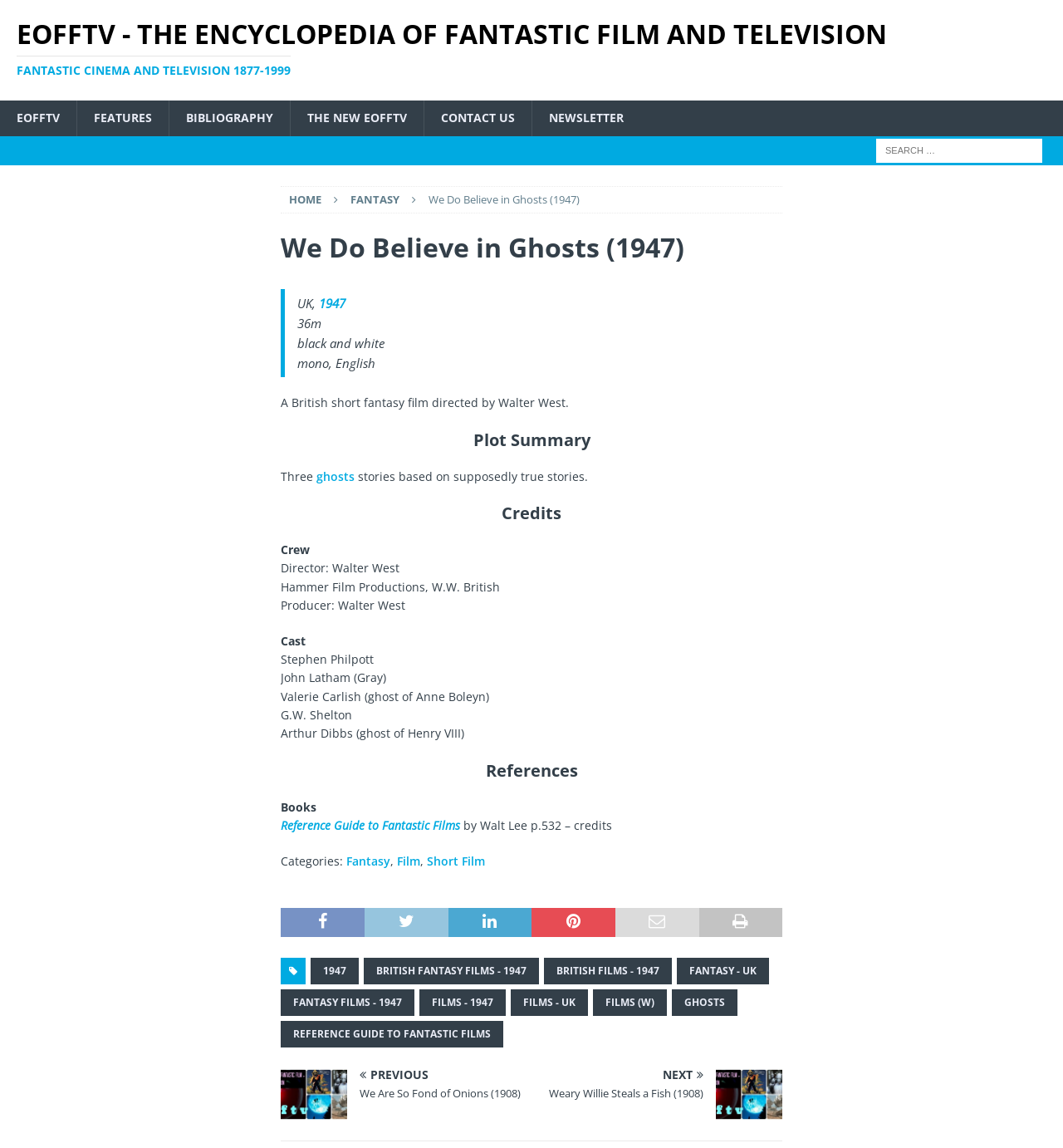Can you find the bounding box coordinates for the element that needs to be clicked to execute this instruction: "Go to NEXT film Weary Willie Steals a Fish (1908)"? The coordinates should be given as four float numbers between 0 and 1, i.e., [left, top, right, bottom].

[0.506, 0.932, 0.736, 0.96]